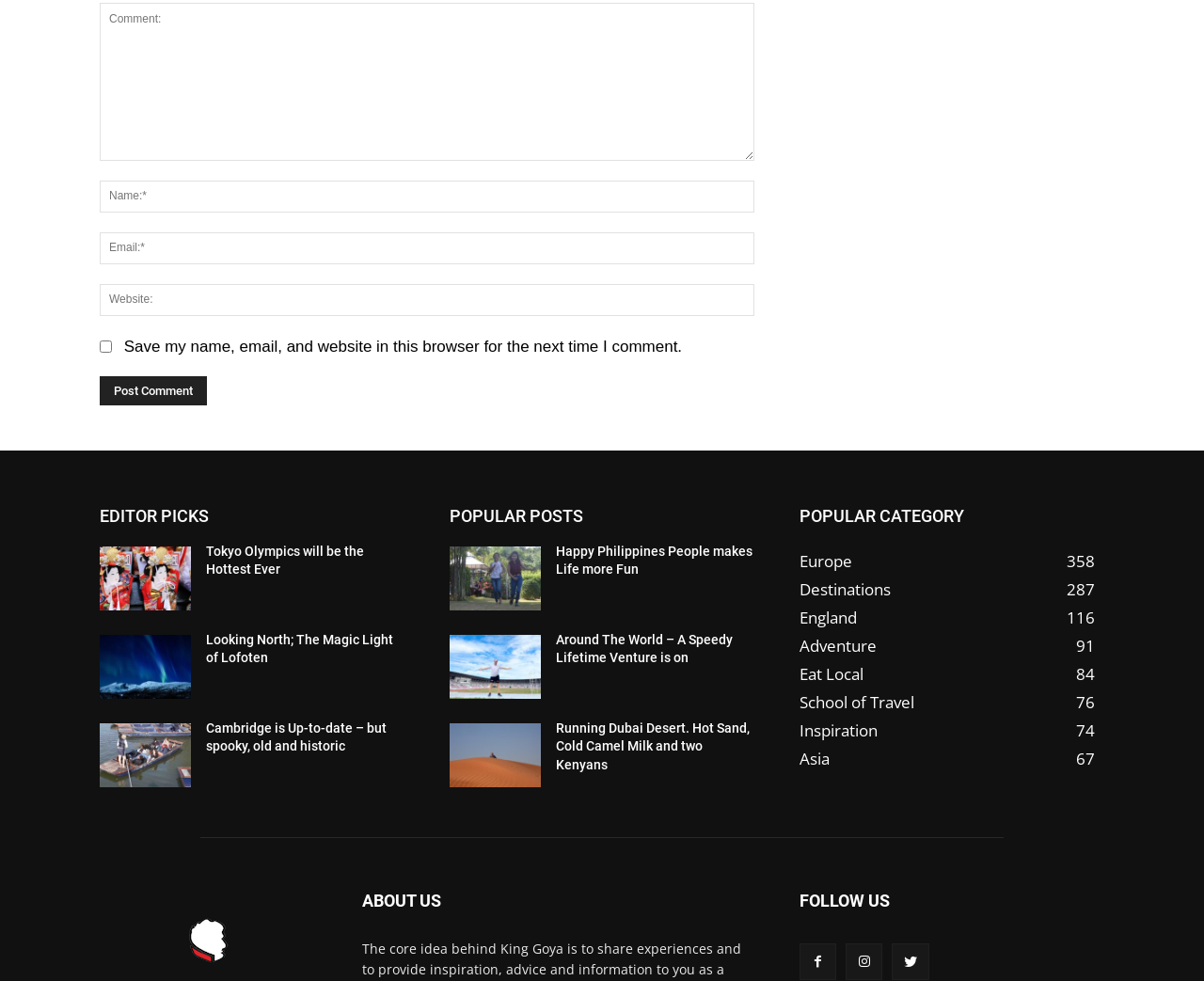How many sections are there on the webpage?
Based on the image, answer the question with as much detail as possible.

I identified four sections on the webpage: 'EDITOR PICKS', 'POPULAR POSTS', 'POPULAR CATEGORY', and 'ABOUT US' and 'FOLLOW US' sections.